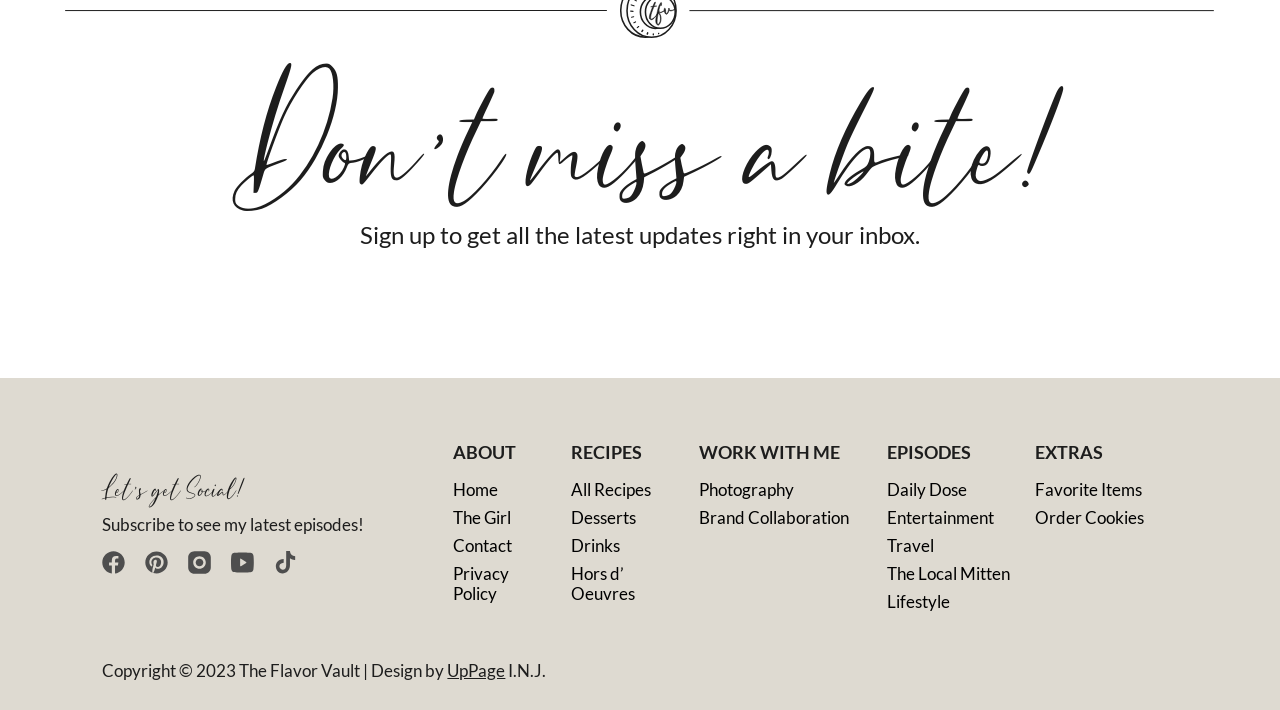What is the name of the author's travel-related content?
Please provide a single word or phrase answer based on the image.

Travel